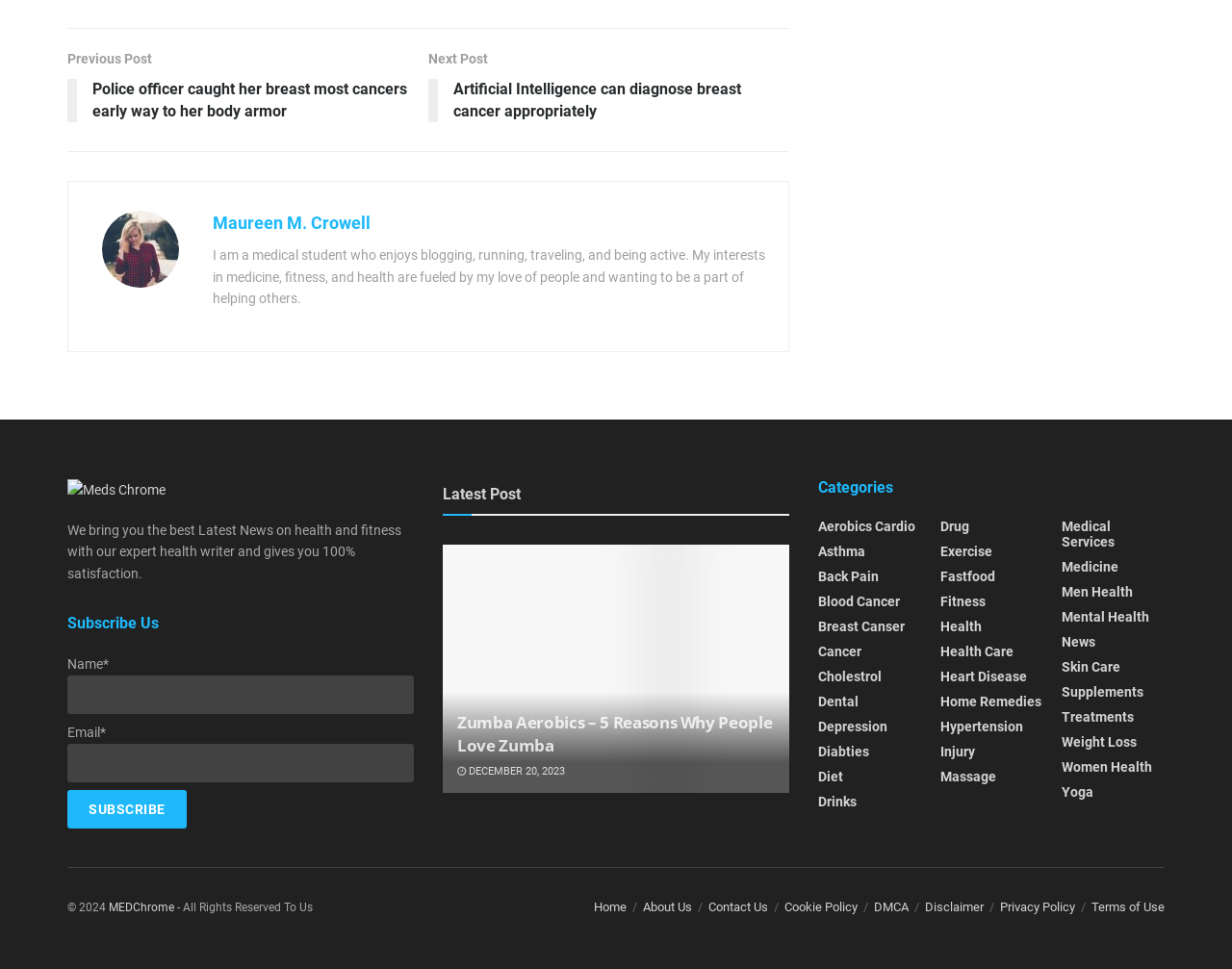Using the provided element description: "parent_node: Name* name="esfpx_name"", determine the bounding box coordinates of the corresponding UI element in the screenshot.

[0.055, 0.697, 0.336, 0.737]